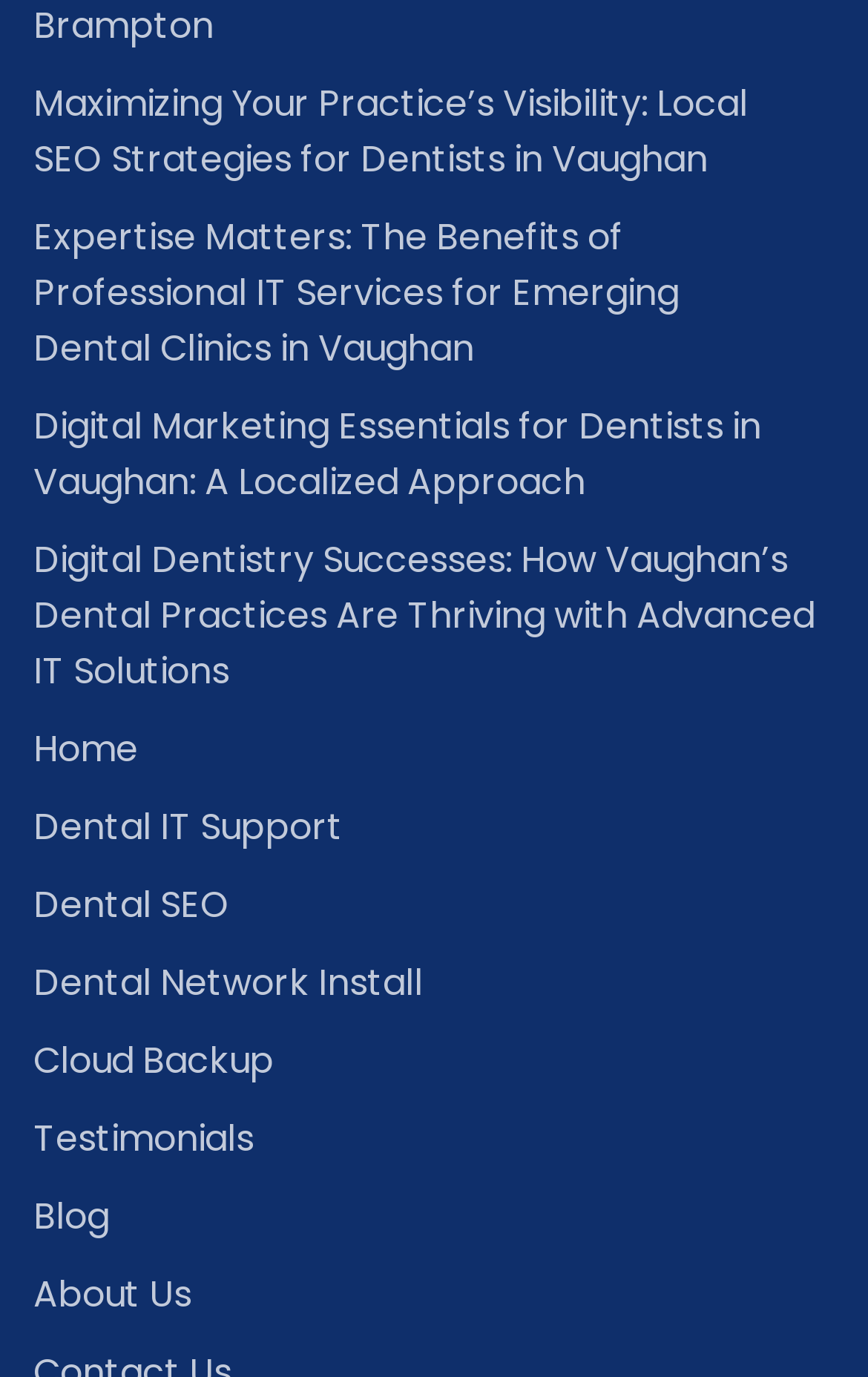Use a single word or phrase to answer the question:
What is the topic of the first article?

Local SEO Strategies